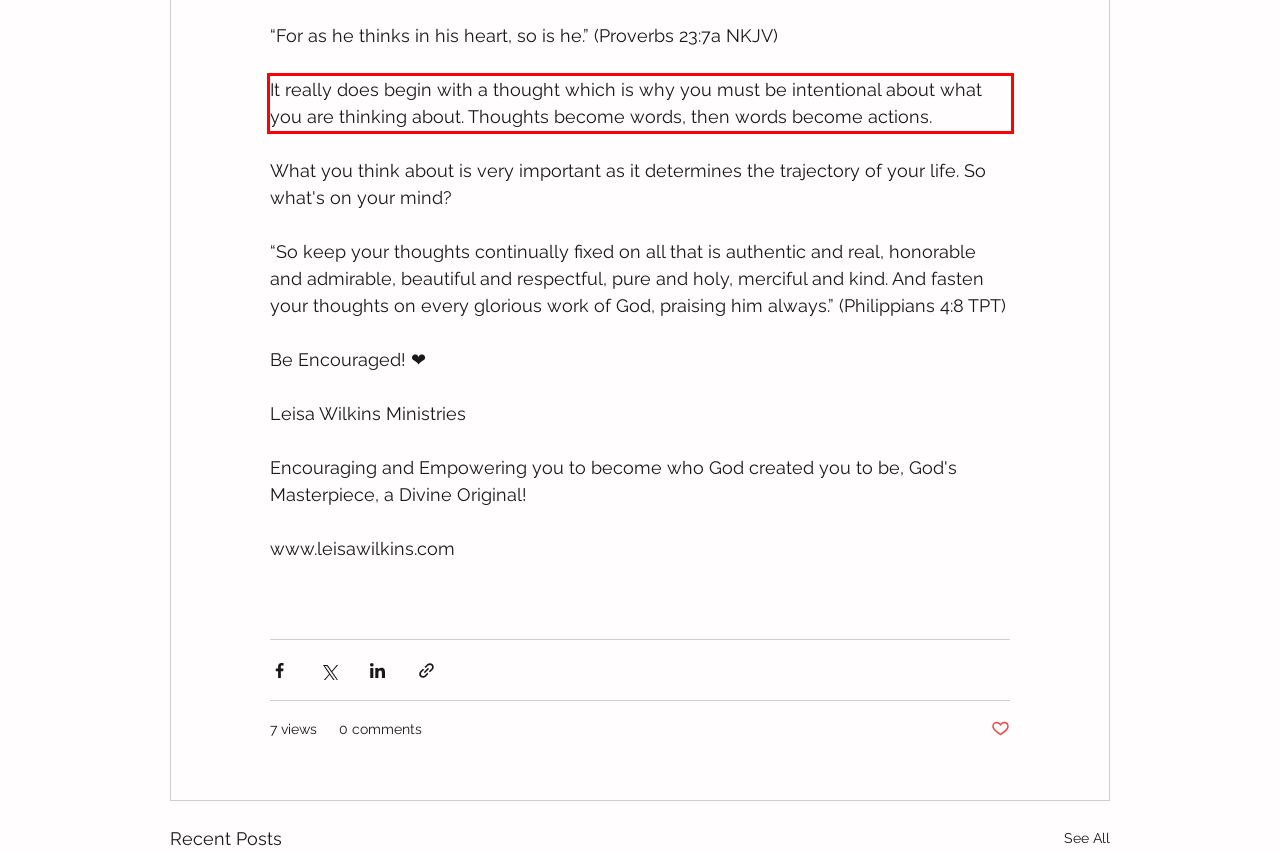You are provided with a webpage screenshot that includes a red rectangle bounding box. Extract the text content from within the bounding box using OCR.

It really does begin with a thought which is why you must be intentional about what you are thinking about. Thoughts become words, then words become actions.